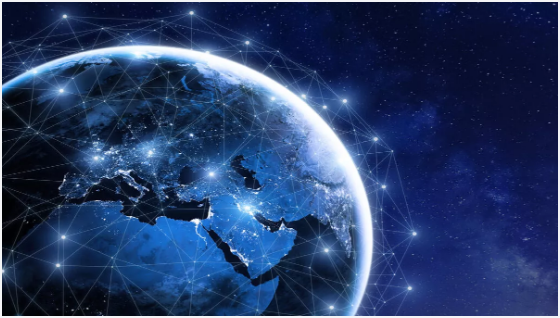Create a vivid and detailed description of the image.

The image showcases a stunning view of the Earth from space, illuminated with a network of interconnected lights that represent data exchanges and connectivity. The focus is on Europe, the Middle East, and parts of Africa, where urban areas are highlighted by bright points of light, illustrating the density of human activity and technological infrastructure. The dark, starry background adds depth, emphasizing the vastness of space. This visual metaphorically represents the theme of data monetization and digital business, aligning with the article's discussion on utilizing customer data as a resalable asset and the importance of digital connectivity in modern business strategies.